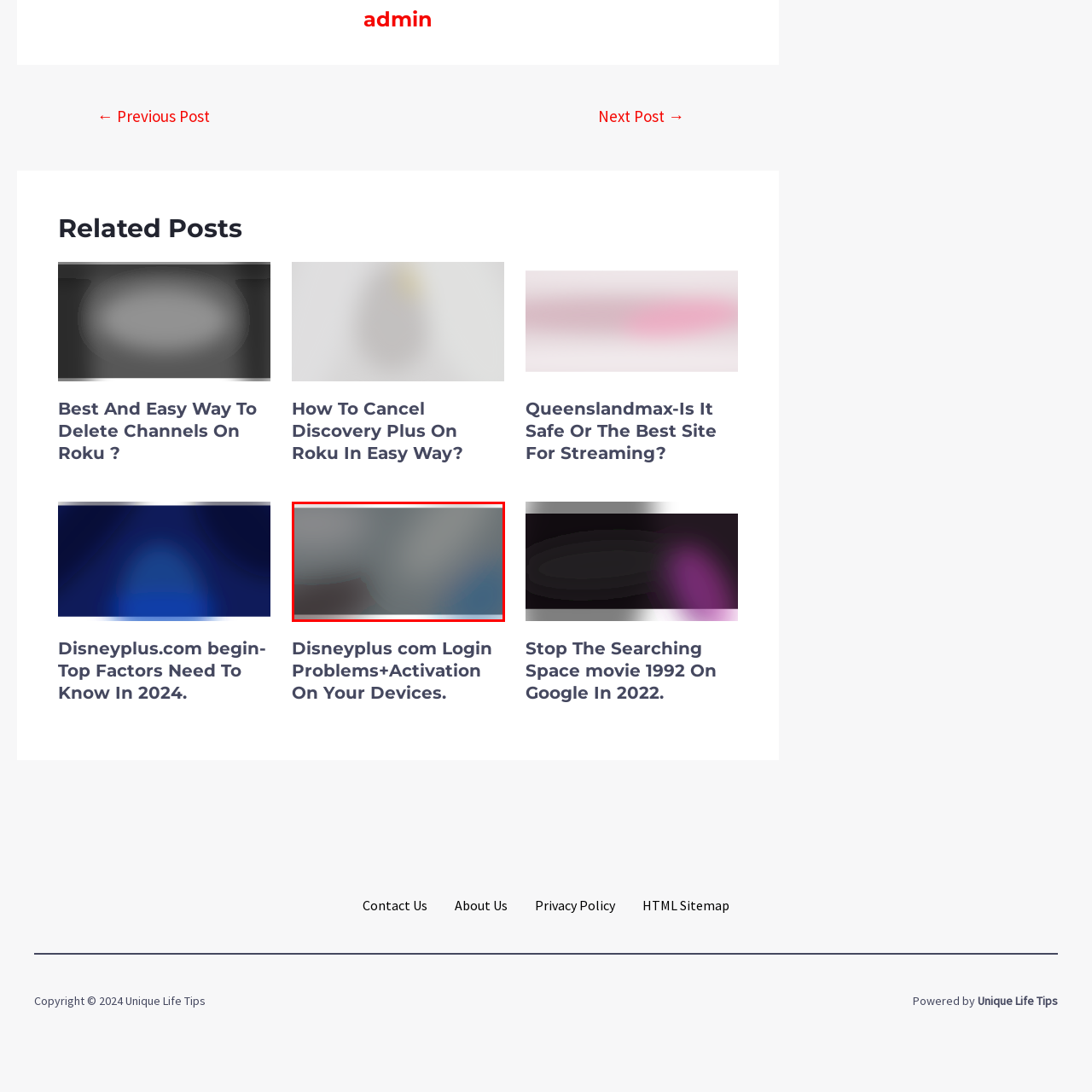Refer to the image within the red box and answer the question concisely with a single word or phrase: What type of resources are provided in the article?

Text information and links